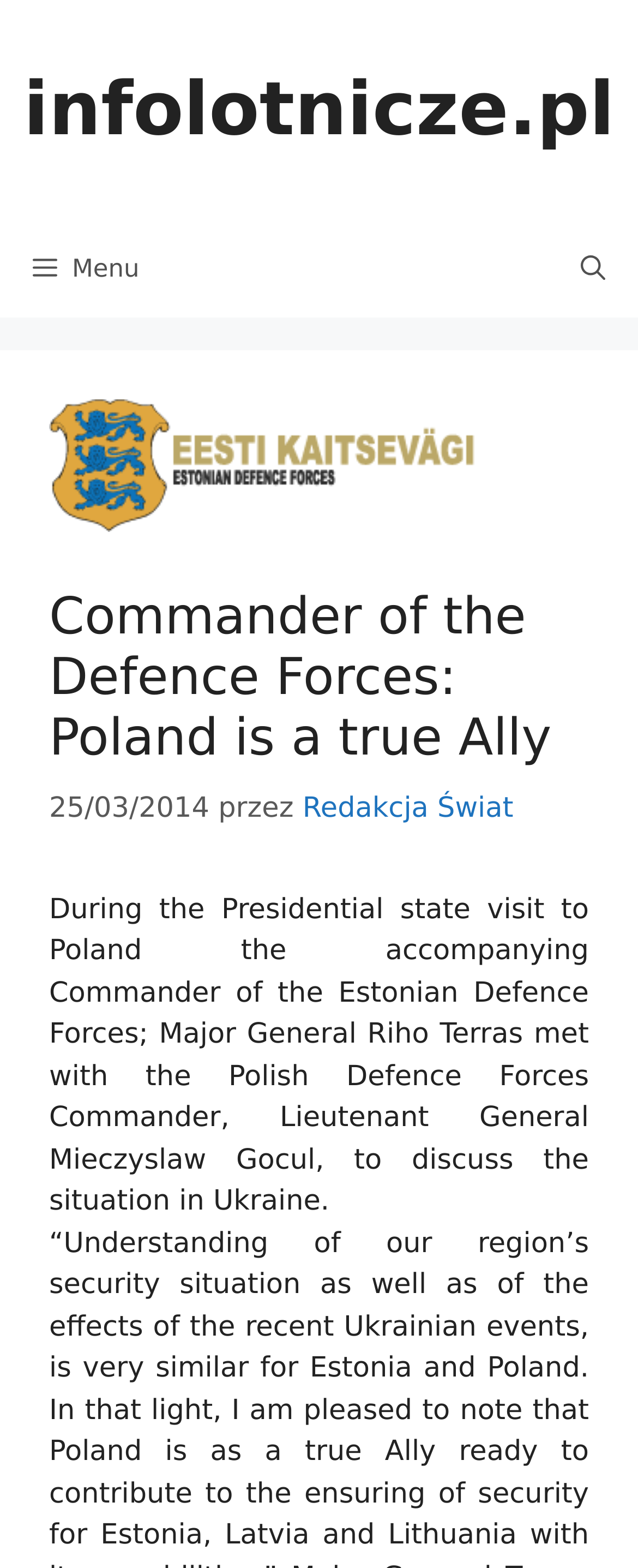What is the date of the article?
Answer the question using a single word or phrase, according to the image.

25/03/2014